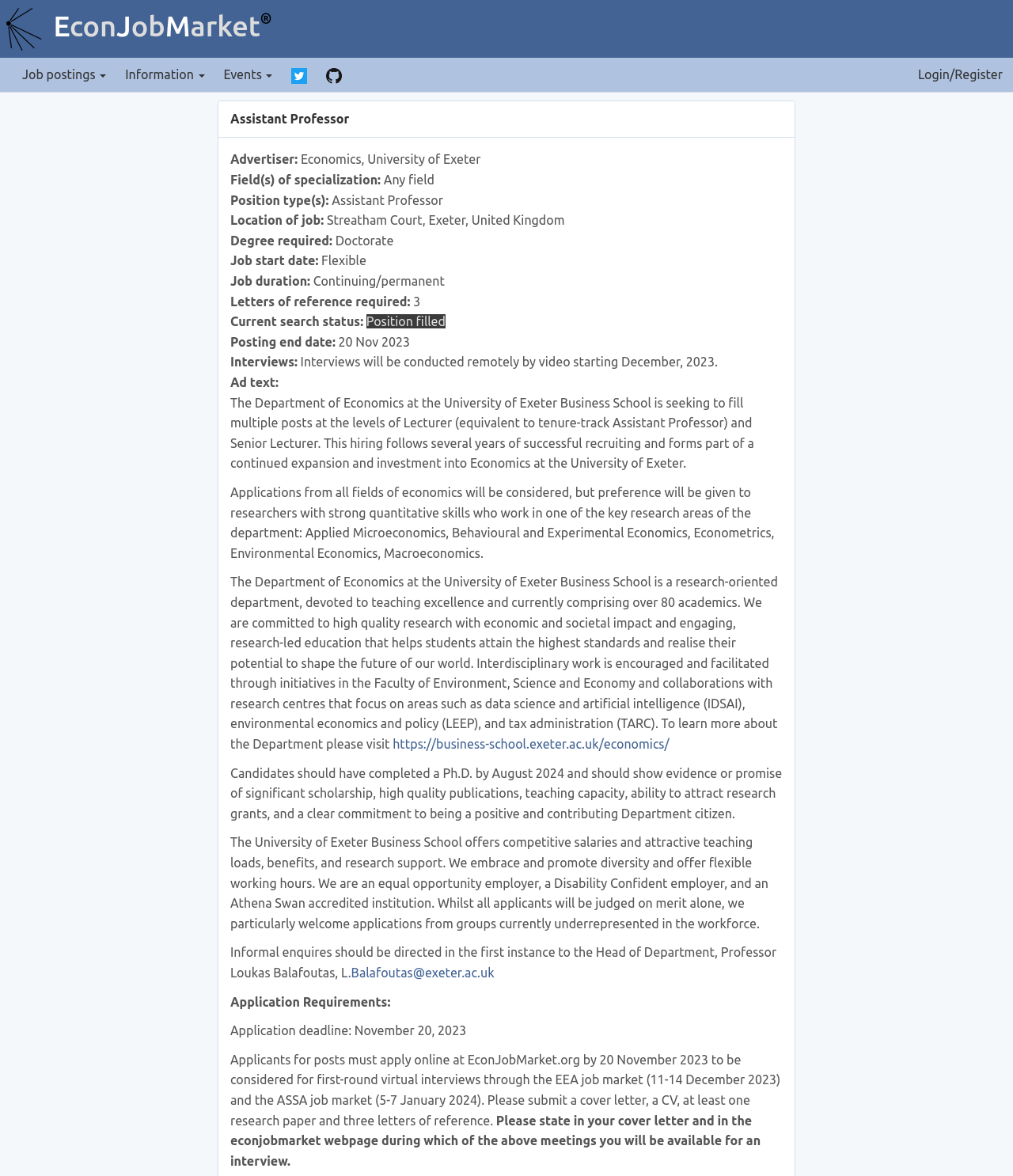Could you locate the bounding box coordinates for the section that should be clicked to accomplish this task: "Click the 'Job postings' button".

[0.012, 0.049, 0.114, 0.077]